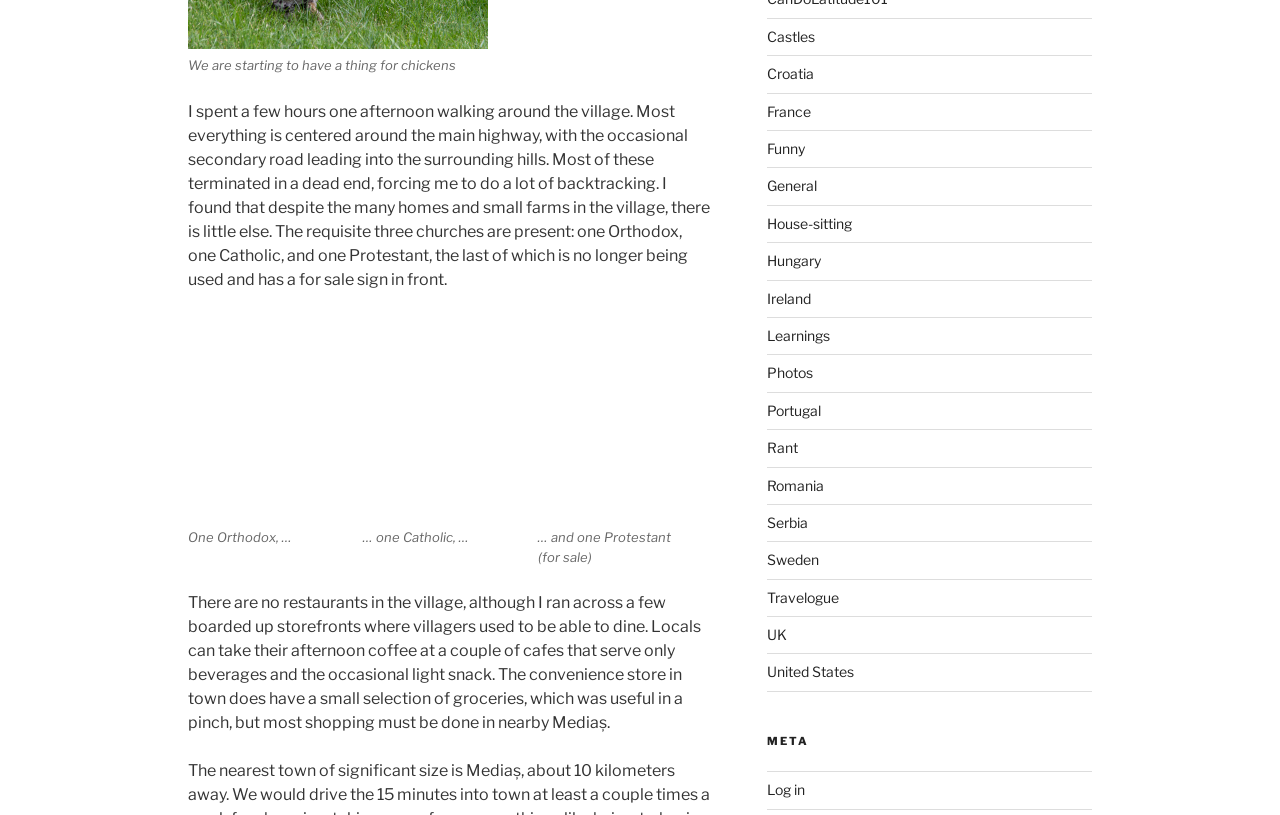Could you provide the bounding box coordinates for the portion of the screen to click to complete this instruction: "Click the link to view Travelogue"?

[0.599, 0.722, 0.655, 0.743]